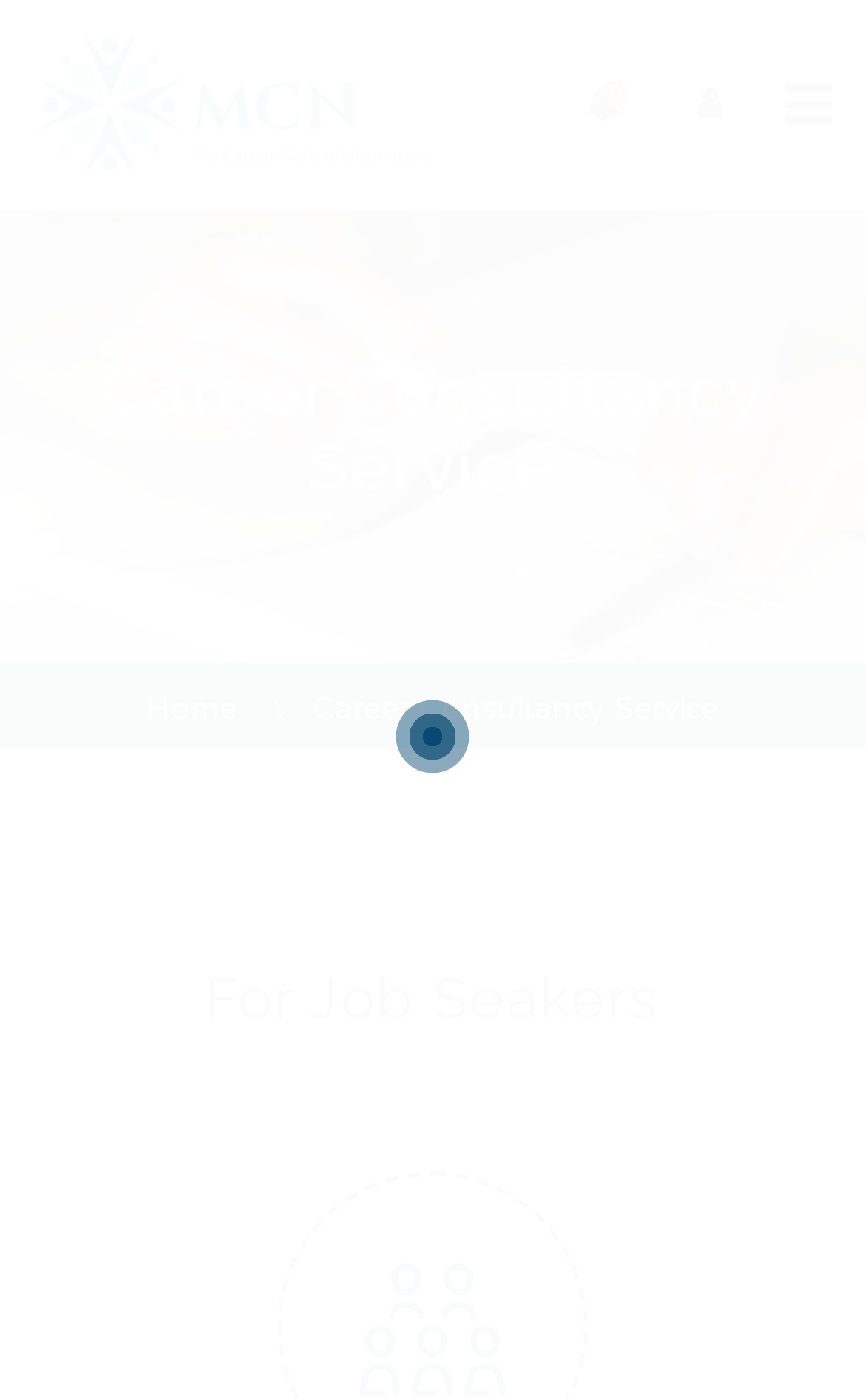What is the main category for job seekers?
Look at the webpage screenshot and answer the question with a detailed explanation.

The main category for job seekers can be found in the middle of the webpage, where the heading 'For Job Seakers' is displayed, indicating a section dedicated to job seekers.